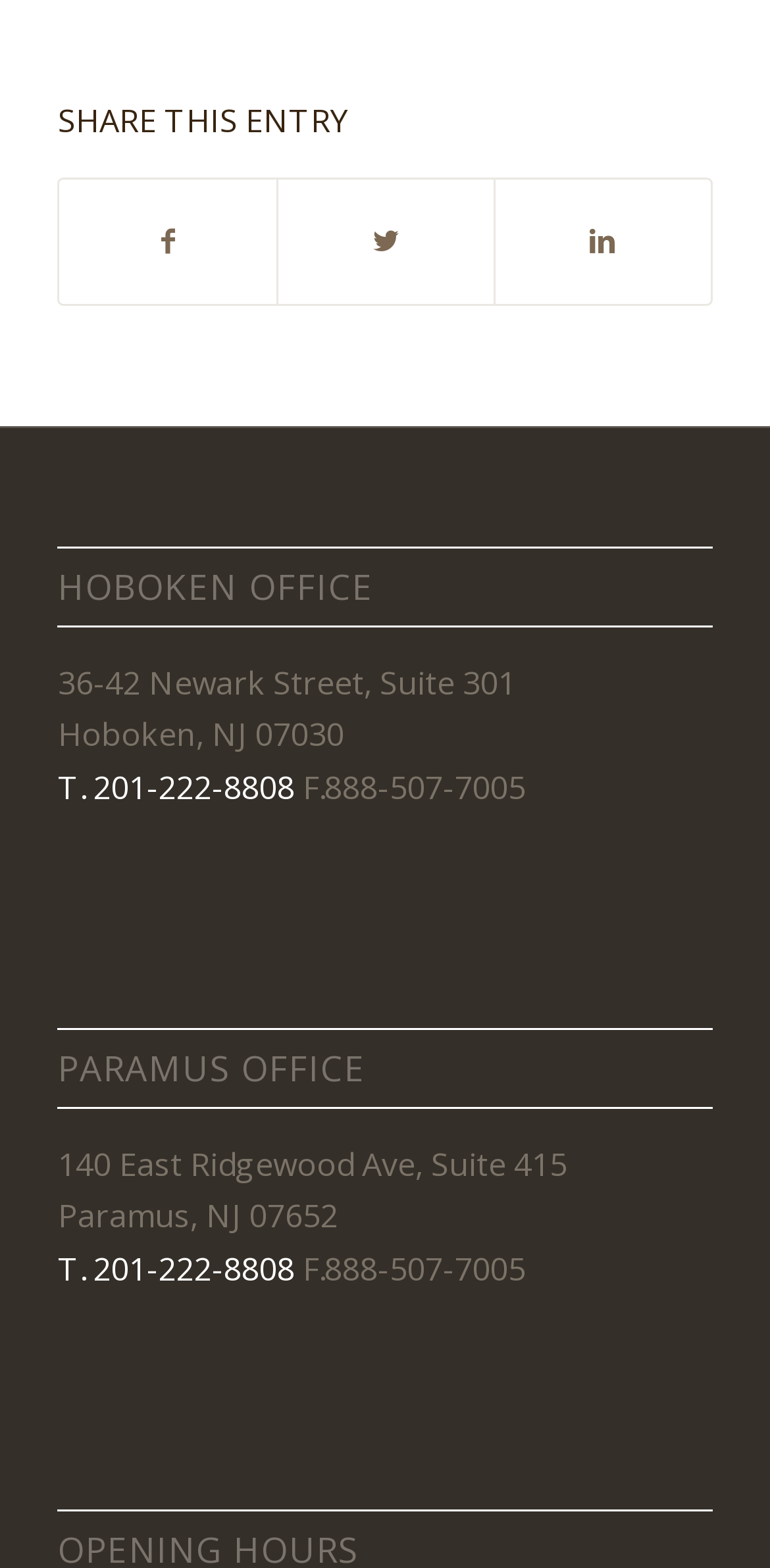What is the address of the Paramus office?
Analyze the image and deliver a detailed answer to the question.

I found the static text '140 East Ridgewood Ave, Suite 415' under the 'PARAMUS OFFICE' heading, which indicates the address of the Paramus office.